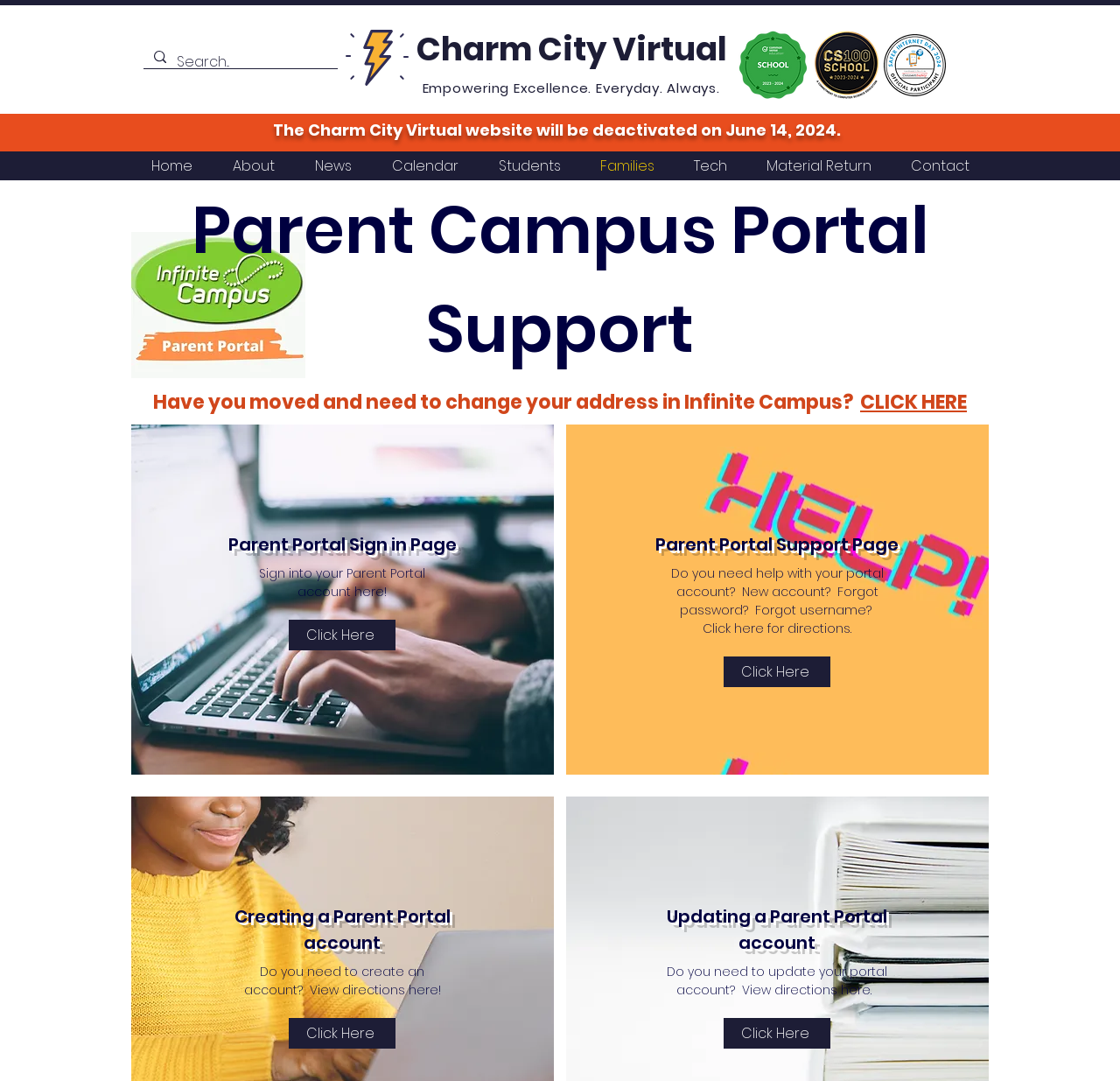Explain the webpage in detail.

The webpage is titled "Infinite Campus: Campus Portal Support | Charm City Virtual" and has a prominent search bar at the top left corner, accompanied by a small image. Below the search bar, there are several links, including "Charm City Virtual" and "Empowering Excellence. Everyday. Always." 

To the right of these links, there are three images: "recognition-badge-school.png", "CS100 School Badge.png", and another unidentified image. 

The main content of the page is divided into sections. The first section announces that the Charm City Virtual website will be deactivated on June 14, 2024. Below this announcement, there is a navigation menu with links to "Home", "About", "News", "Calendar", "Students", "Families", "Tech", "Material Return", and "Contact". 

The next section is titled "Parent Campus Portal Support" and has a heading that asks if the user has moved and needs to change their address in Infinite Campus, with a link to "CLICK HERE" for more information. 

Below this, there is an image, followed by a section titled "Parent Portal Sign in Page" with a link to sign into the Parent Portal account. 

The following sections provide information on creating a Parent Portal account, with a link to view directions, and Parent Portal Support Page, with links to get help with portal accounts, update accounts, and reset passwords.